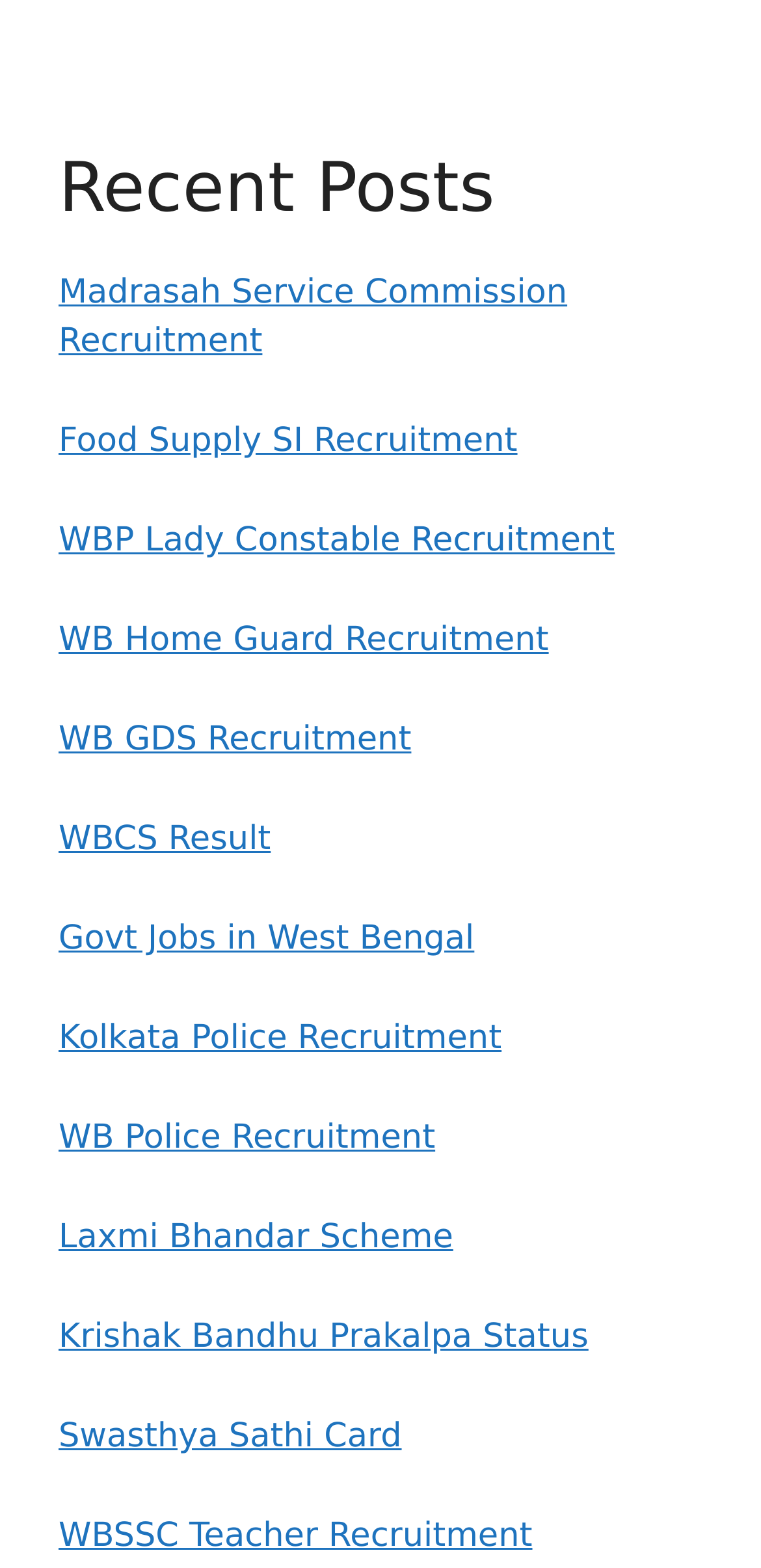Please identify the bounding box coordinates of the element I need to click to follow this instruction: "Learn about Laxmi Bhandar Scheme".

[0.077, 0.777, 0.596, 0.802]